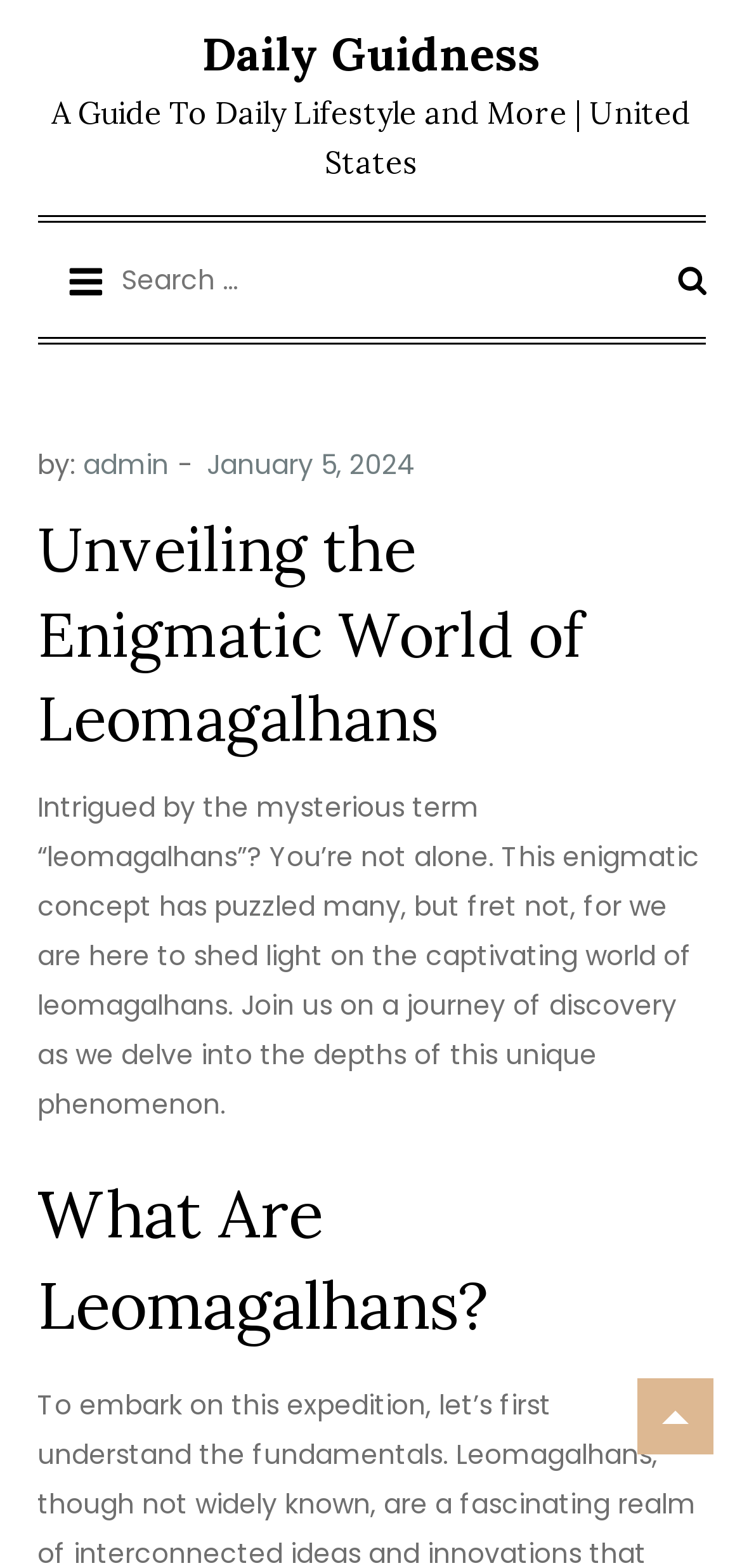Please study the image and answer the question comprehensively:
What is the name of the website?

The name of the website can be found in the top-left corner of the webpage, where it says 'Daily Guidness' in a link format.